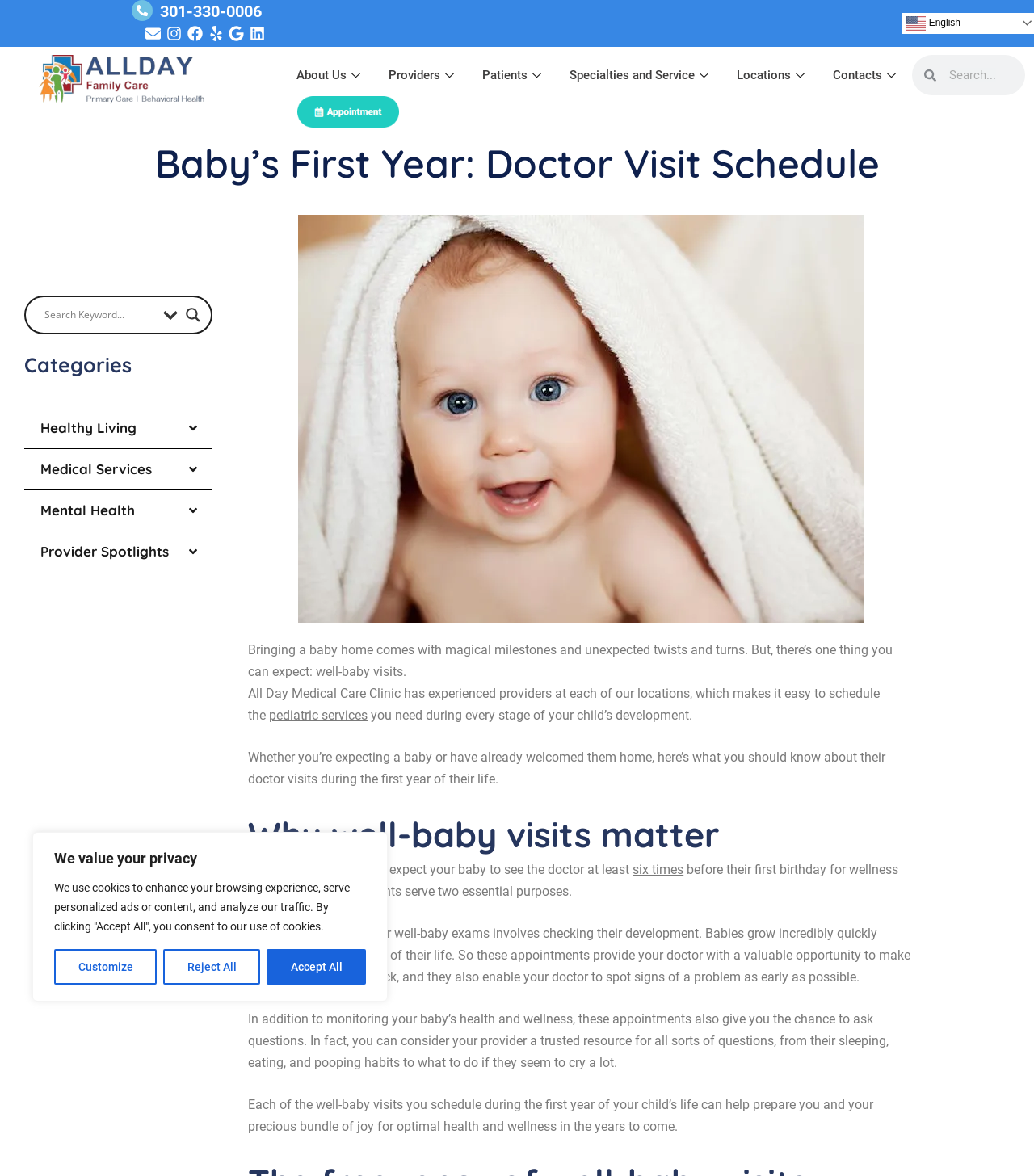Determine the bounding box for the described UI element: "All Day Medical Care Clinic".

[0.24, 0.583, 0.388, 0.596]